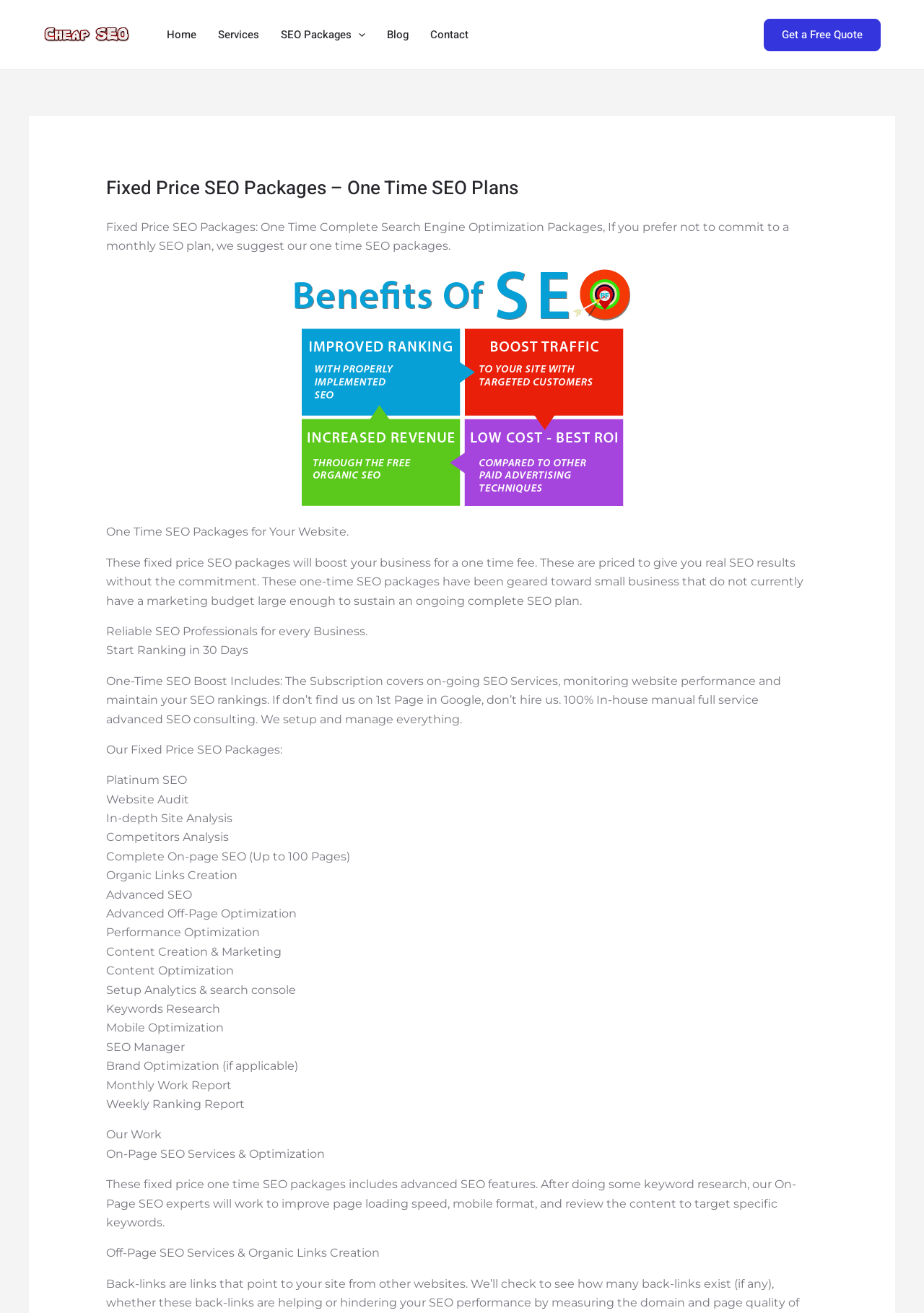How long does it take to start ranking with the one-time SEO boost?
Please look at the screenshot and answer using one word or phrase.

30 Days